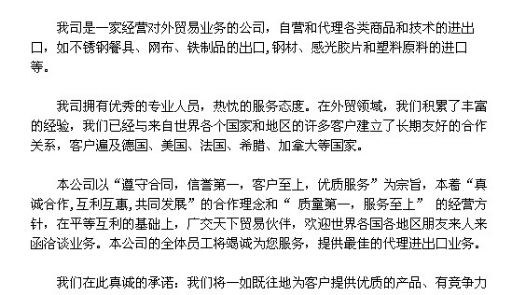Utilize the details in the image to thoroughly answer the following question: What is the company's commitment to its customers?

The company profile highlights the company's commitment to quality customer service, integrity, and building long-term relationships with partners, demonstrating its focus on customer satisfaction and loyalty.